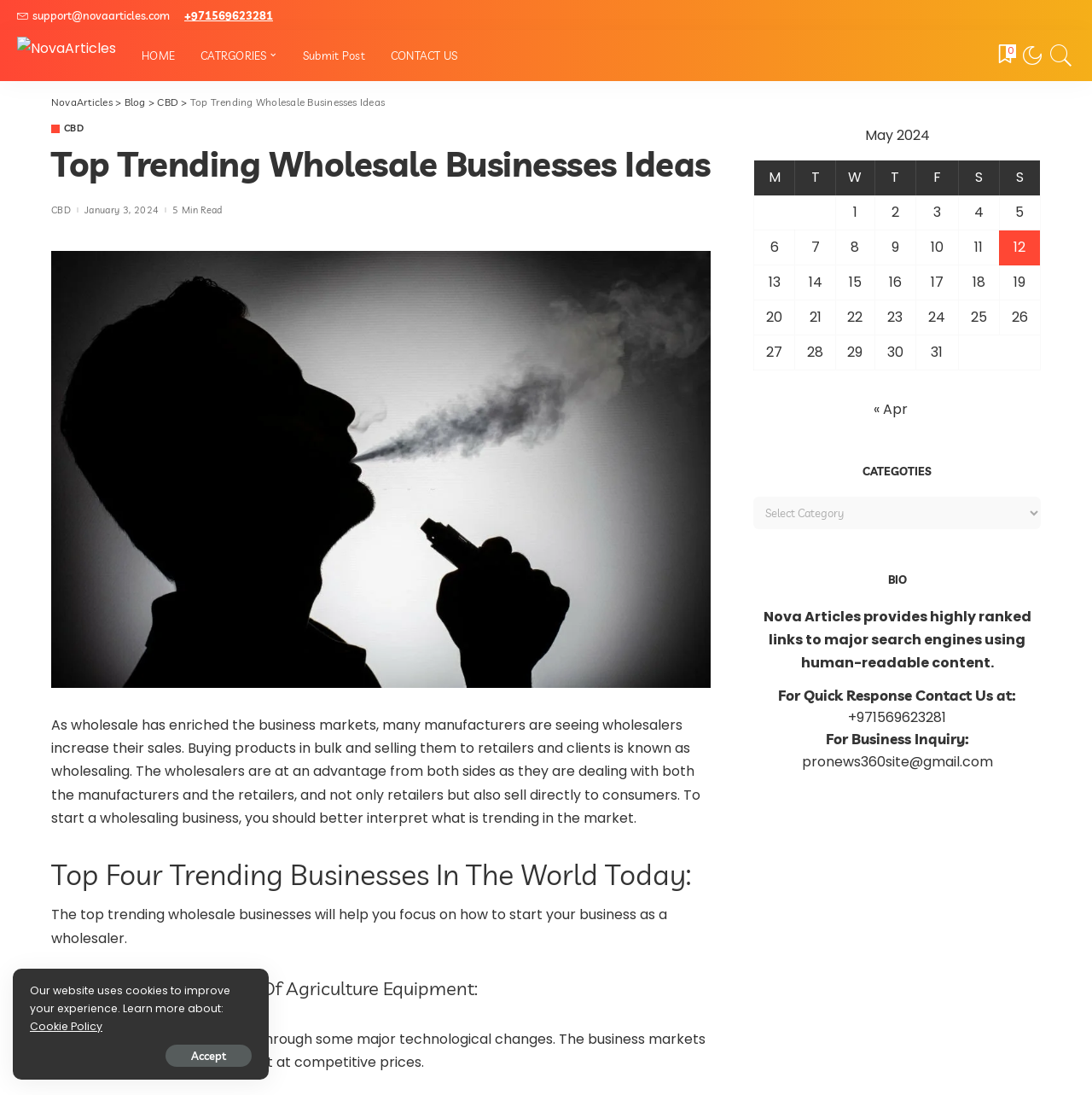Please provide the bounding box coordinates for the element that needs to be clicked to perform the following instruction: "Click the 'CONTACT US' link". The coordinates should be given as four float numbers between 0 and 1, i.e., [left, top, right, bottom].

[0.346, 0.027, 0.431, 0.074]